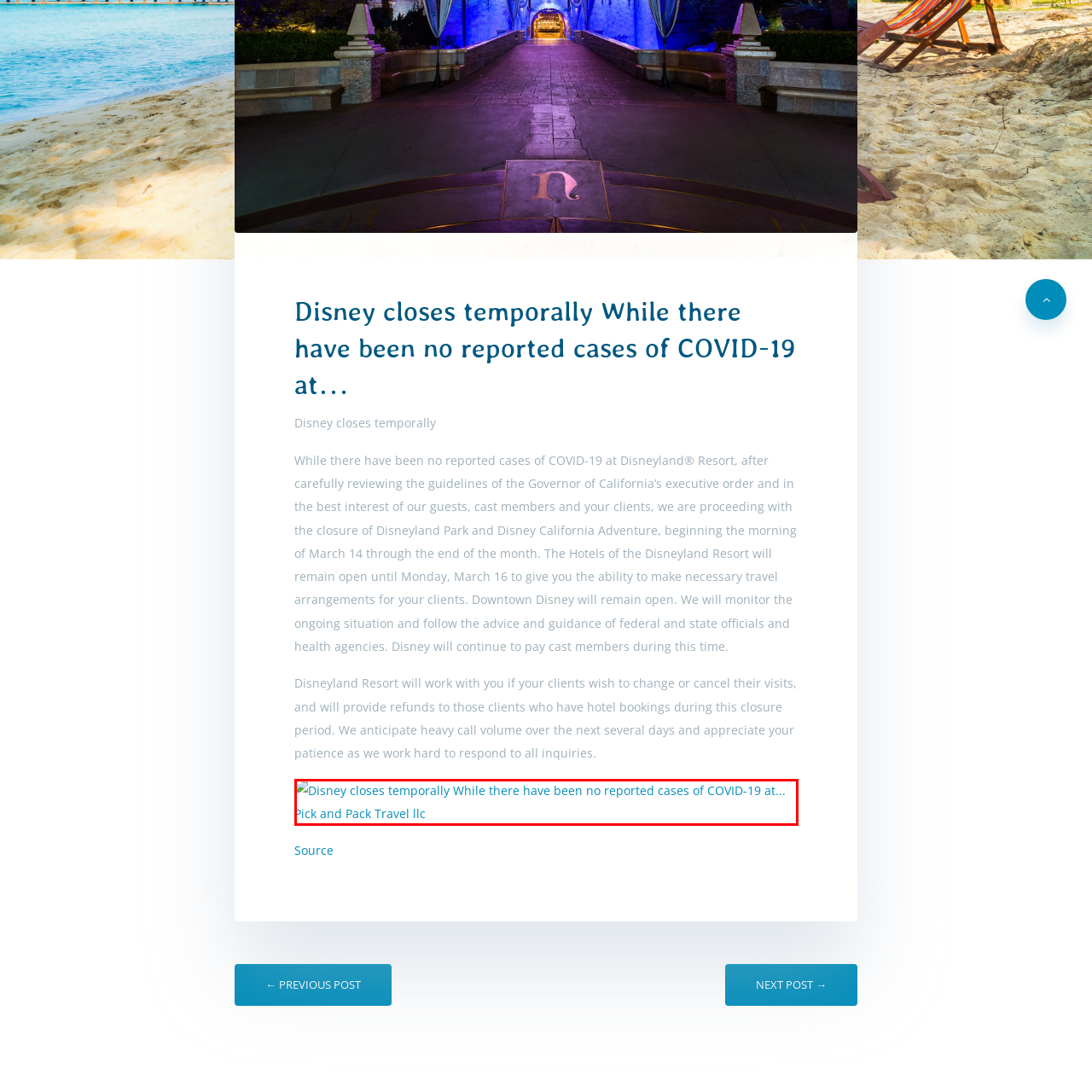Describe in detail the image that is highlighted by the red bounding box.

The image features a notification regarding the temporary closure of Disneyland Resort. It reads, "Disney closes temporarily While there have been no reported cases of COVID-19 at…" This announcement is from Pick and Pack Travel LLC and addresses the necessary precautions taken in response to the ongoing pandemic situation. The message emphasizes the importance of health and safety for guests and cast members, mentioning that the closure will last from March 14 through the end of the month. It also indicates that accommodations for travel arrangements will be offered, underscoring a commitment to customer service during these challenging times.